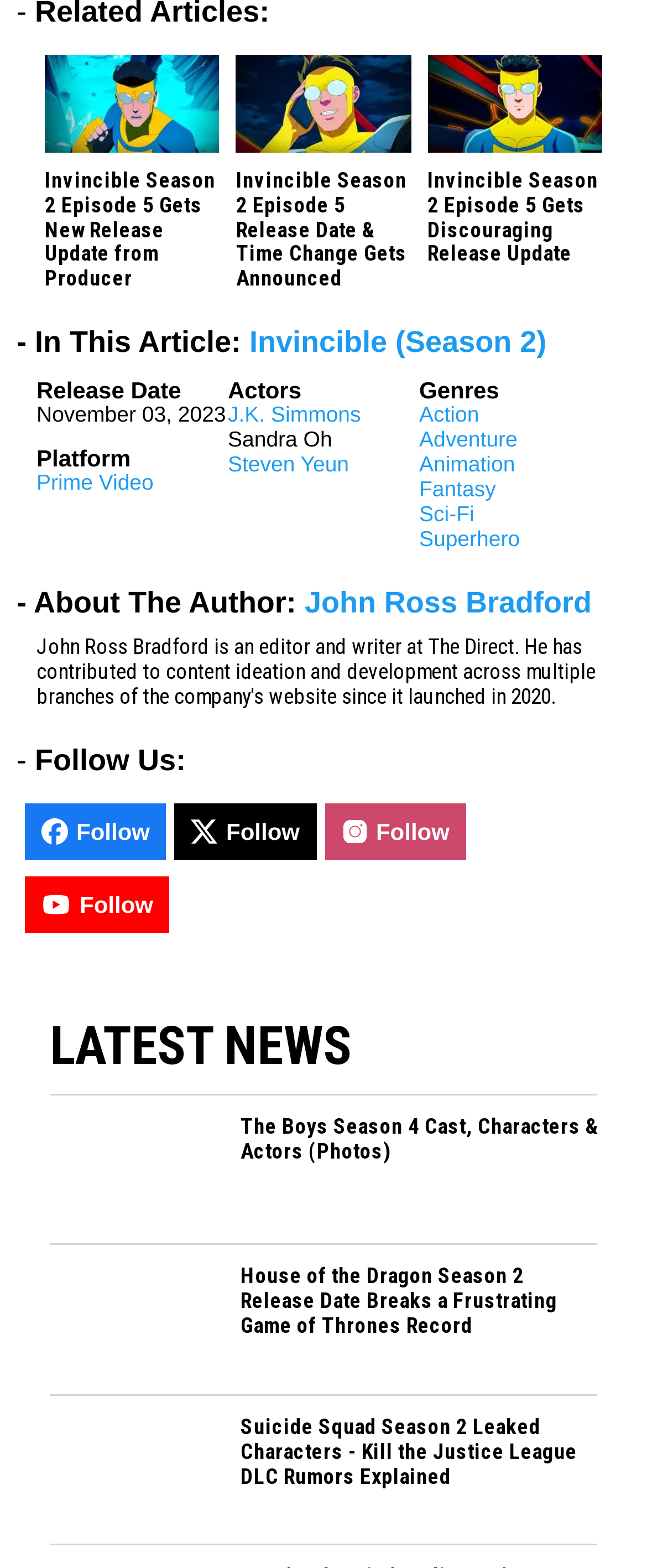Please provide a comprehensive response to the question based on the details in the image: What platform is Invincible Season 2 Episode 5 available on?

I found the platform by looking at the section with the title 'Platform' and the corresponding link 'Prime Video'.